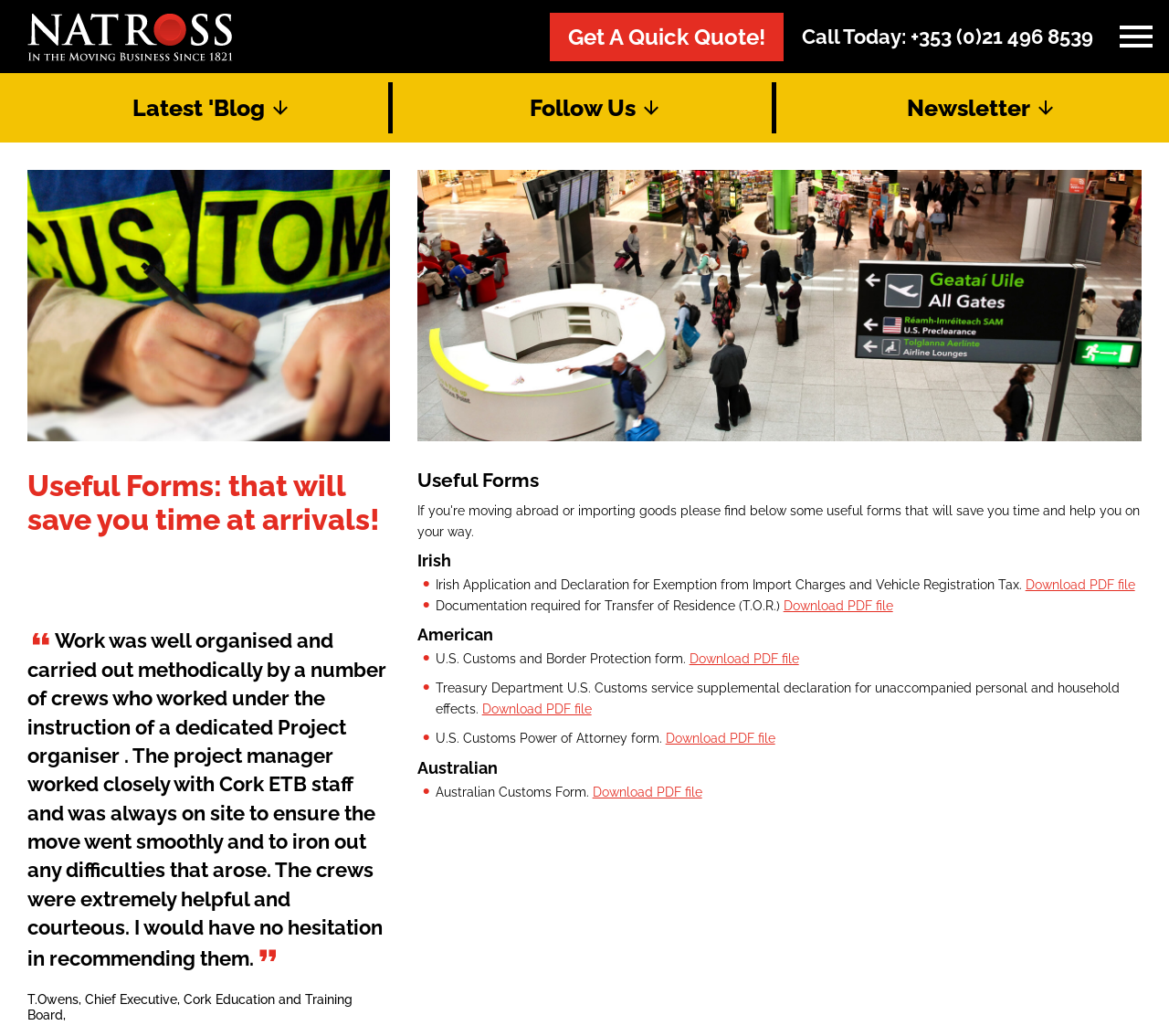Please find the bounding box coordinates of the element that must be clicked to perform the given instruction: "Read the 'Prohibited Items' blog post". The coordinates should be four float numbers from 0 to 1, i.e., [left, top, right, bottom].

[0.023, 0.129, 0.316, 0.152]